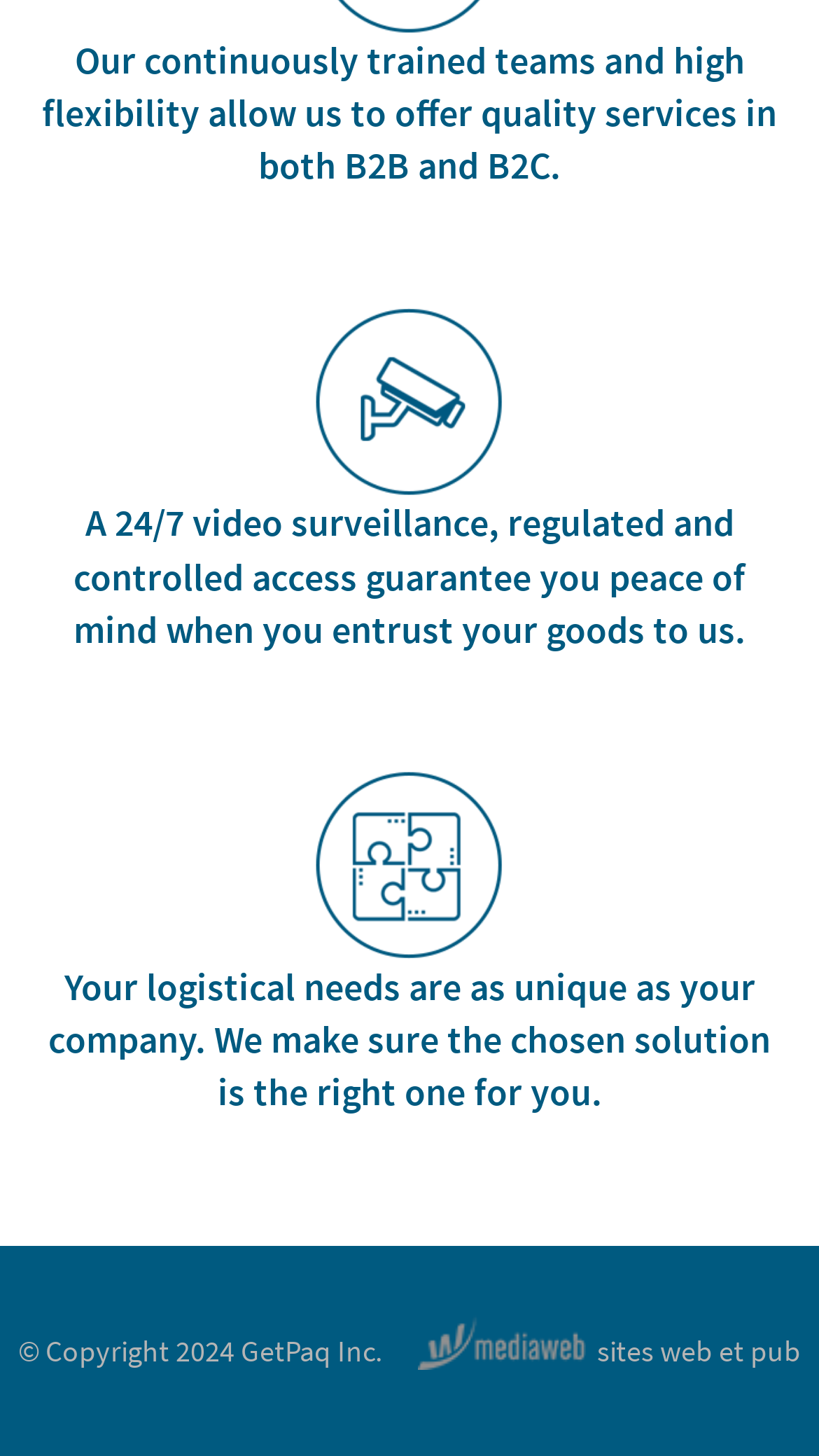Answer succinctly with a single word or phrase:
What is the copyright year of the website?

2024